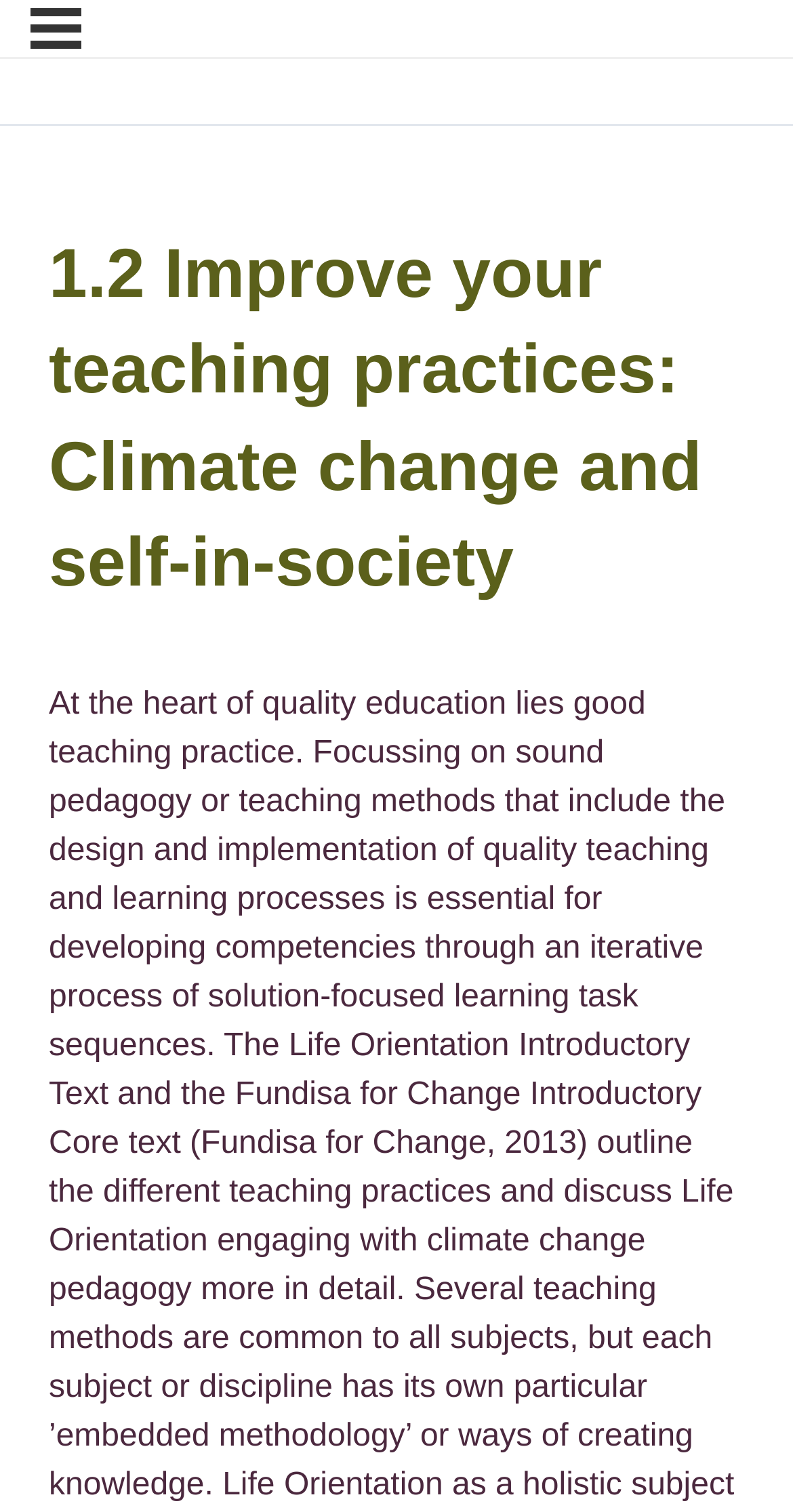Find the bounding box coordinates for the HTML element described in this sentence: "aria-label="Menu"". Provide the coordinates as four float numbers between 0 and 1, in the format [left, top, right, bottom].

[0.0, 0.005, 0.141, 0.032]